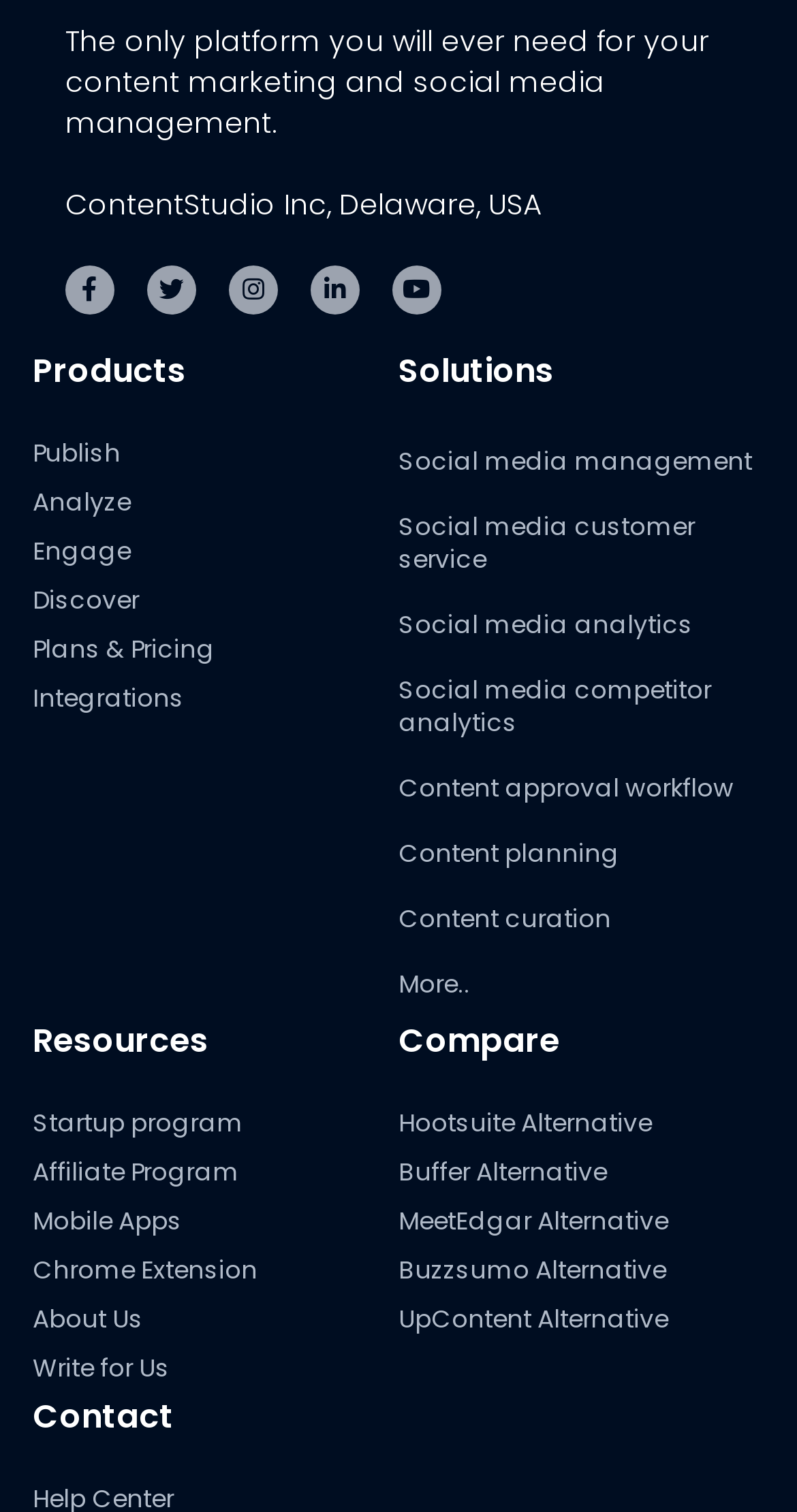Using the webpage screenshot, find the UI element described by Social media competitor analytics. Provide the bounding box coordinates in the format (top-left x, top-left y, bottom-right x, bottom-right y), ensuring all values are floating point numbers between 0 and 1.

[0.5, 0.445, 0.892, 0.49]